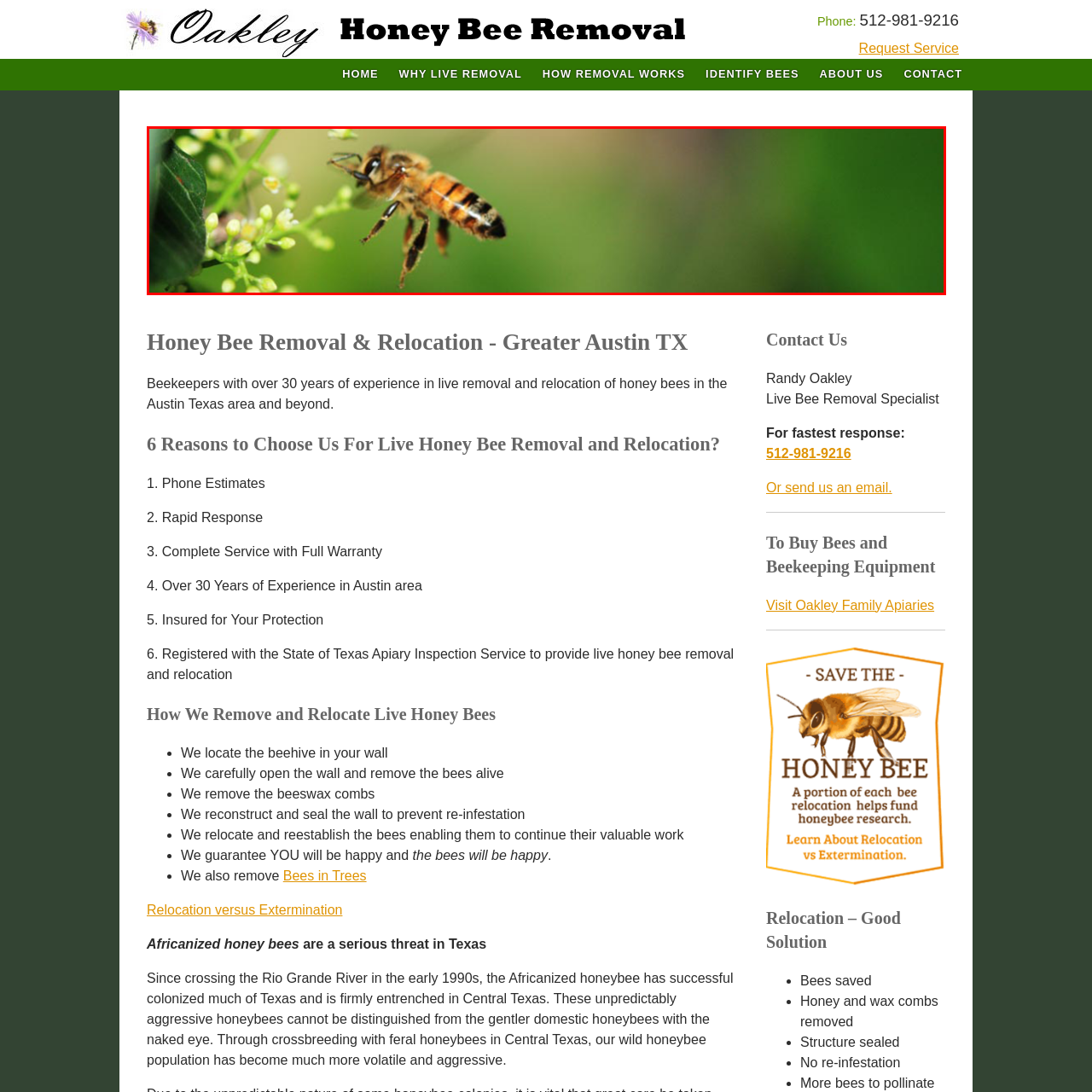Focus on the image within the purple boundary, What is the background color of the image? 
Answer briefly using one word or phrase.

Soft, green